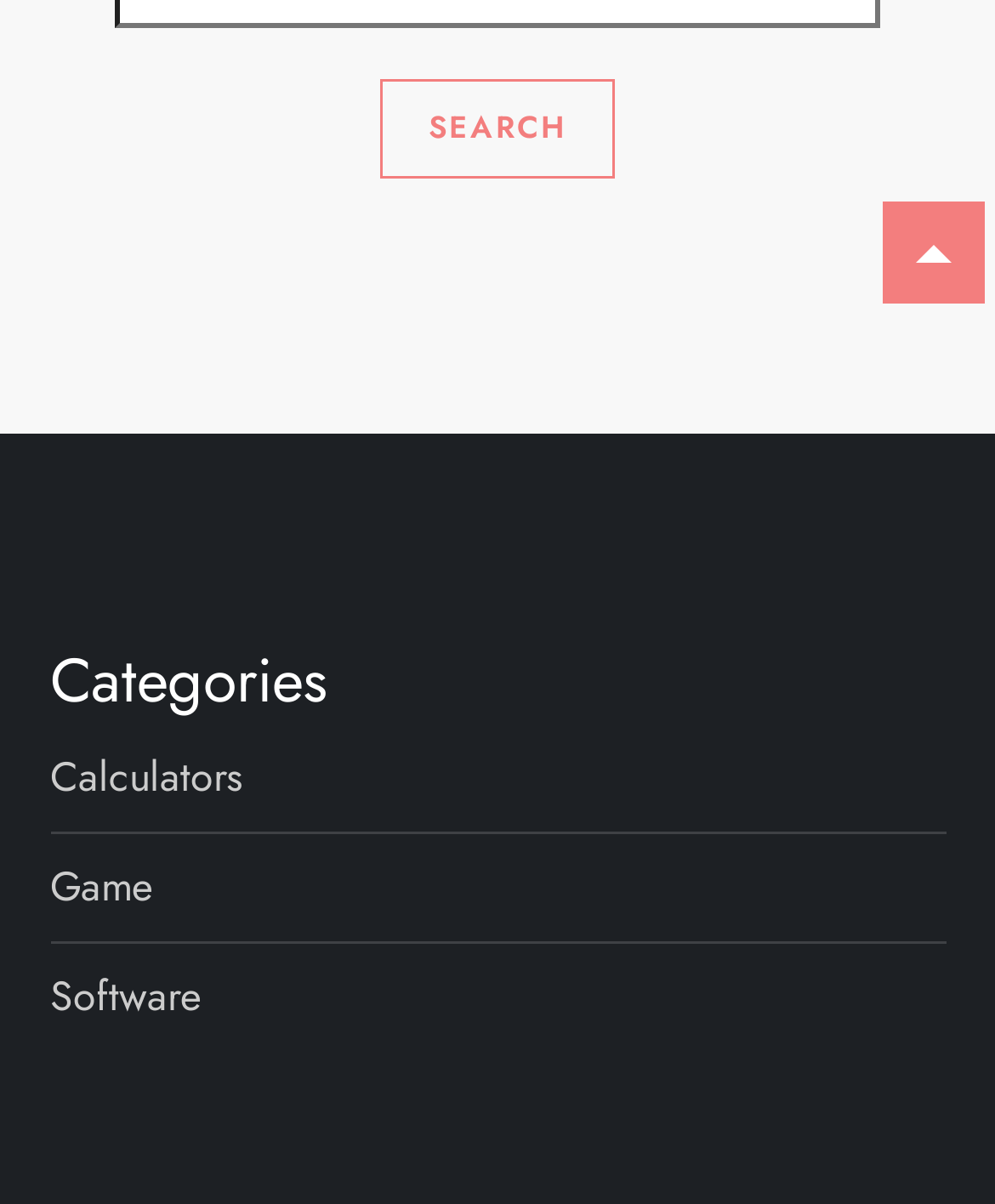What is the last category listed?
Based on the image, answer the question with a single word or brief phrase.

Software